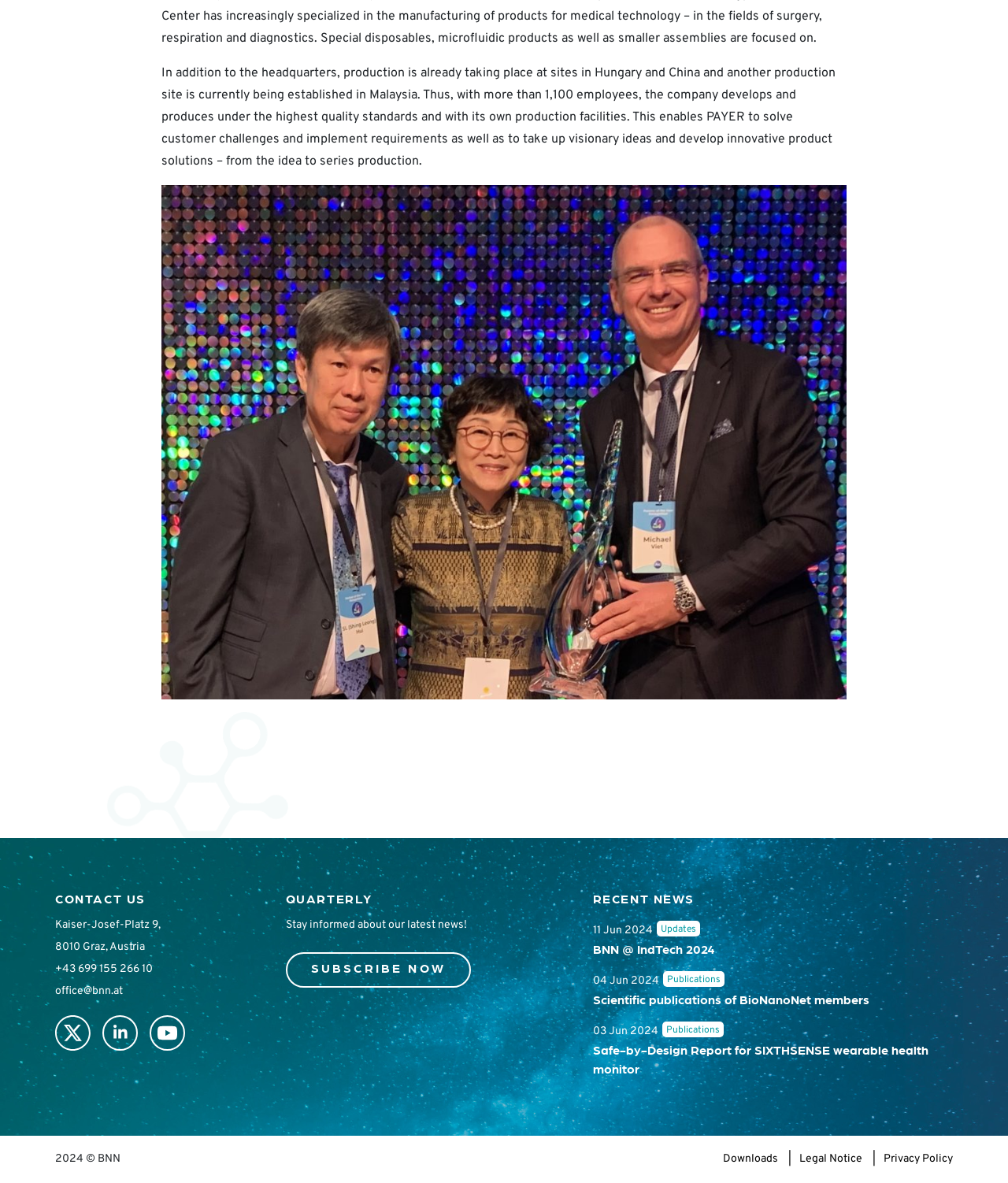Determine the bounding box coordinates for the area that should be clicked to carry out the following instruction: "Visit the Twitter page".

[0.055, 0.858, 0.09, 0.888]